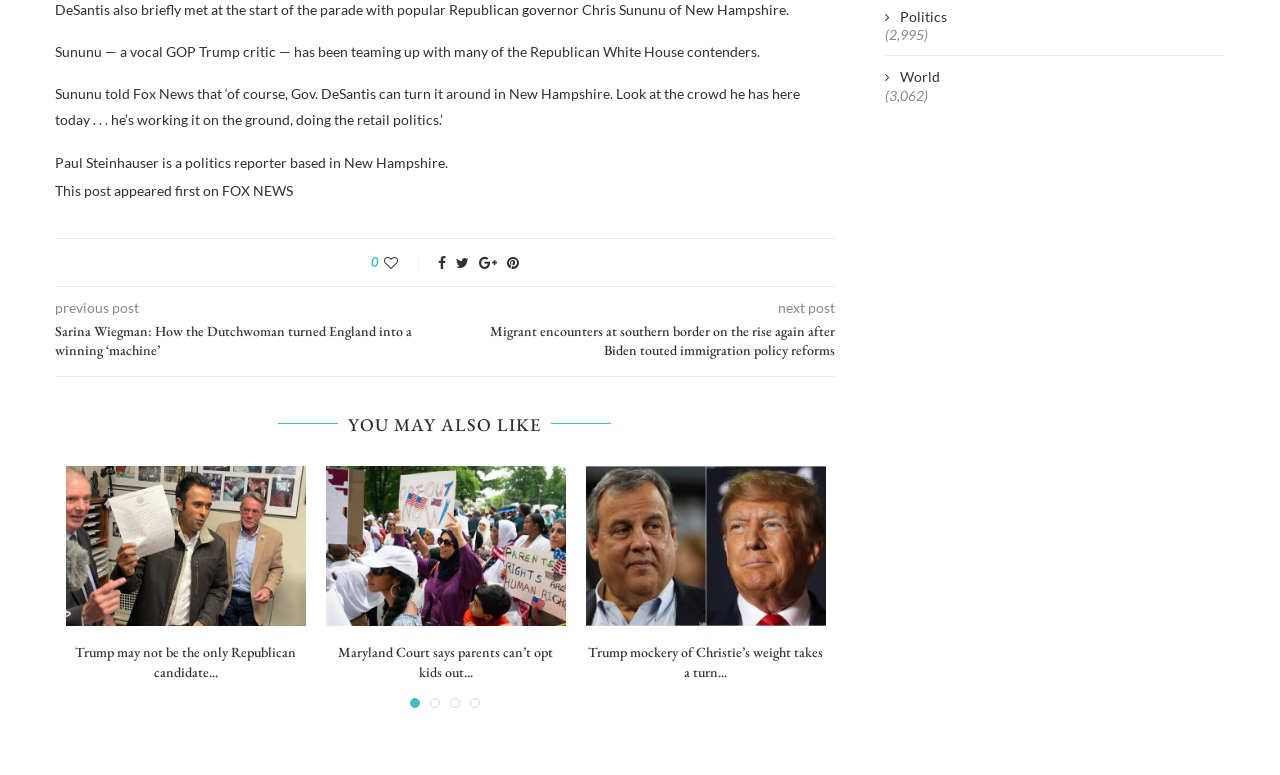Locate the bounding box coordinates of the element you need to click to accomplish the task described by this instruction: "Read the article about migrant encounters at the southern border".

[0.348, 0.415, 0.652, 0.466]